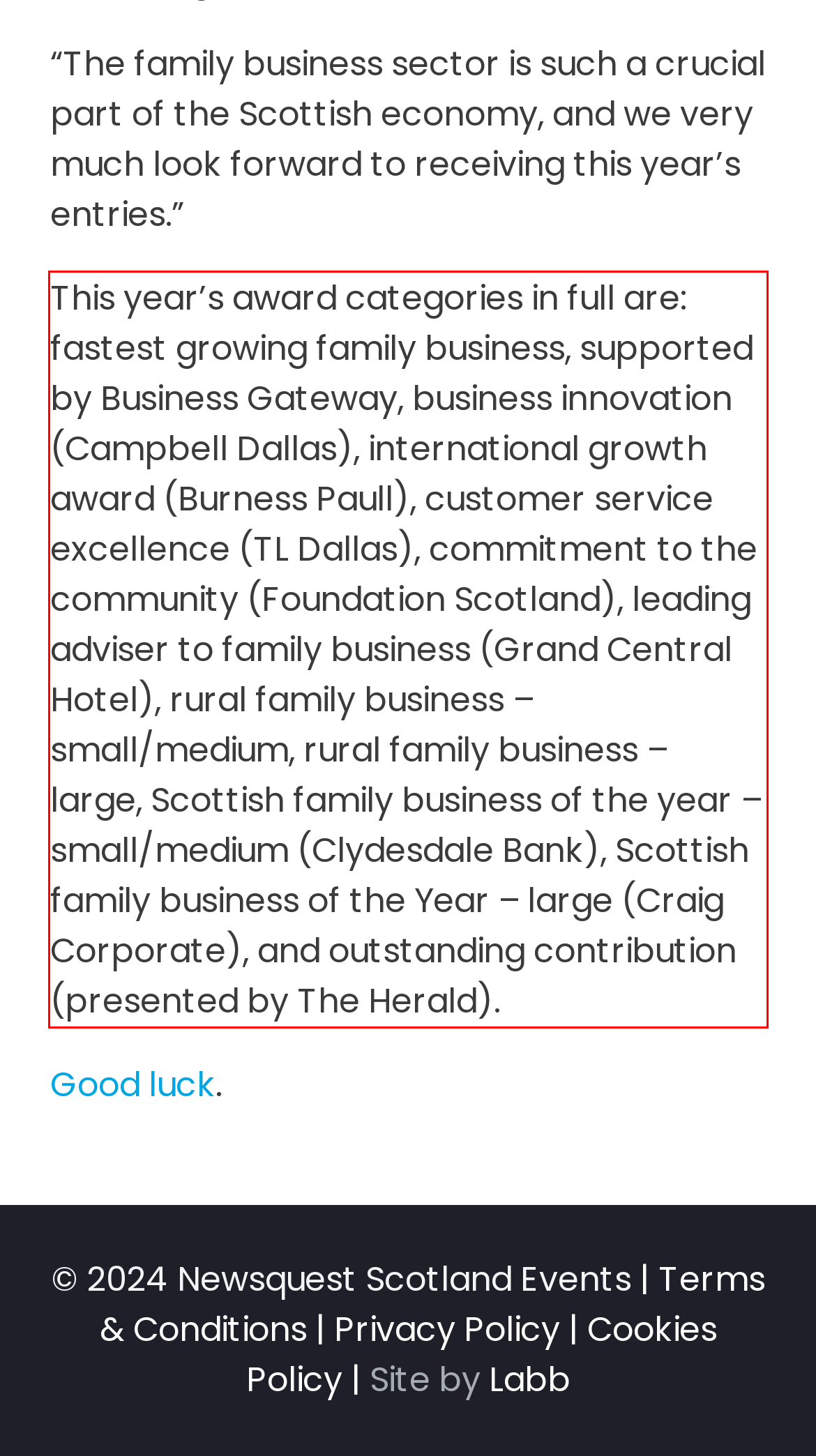Given a screenshot of a webpage, identify the red bounding box and perform OCR to recognize the text within that box.

This year’s award categories in full are: fastest growing family business, supported by Business Gateway, business innovation (Campbell Dallas), international growth award (Burness Paull), customer service excellence (TL Dallas), commitment to the community (Foundation Scotland), leading adviser to family business (Grand Central Hotel), rural family business – small/medium, rural family business – large, Scottish family business of the year – small/medium (Clydesdale Bank), Scottish family business of the Year – large (Craig Corporate), and outstanding contribution (presented by The Herald).